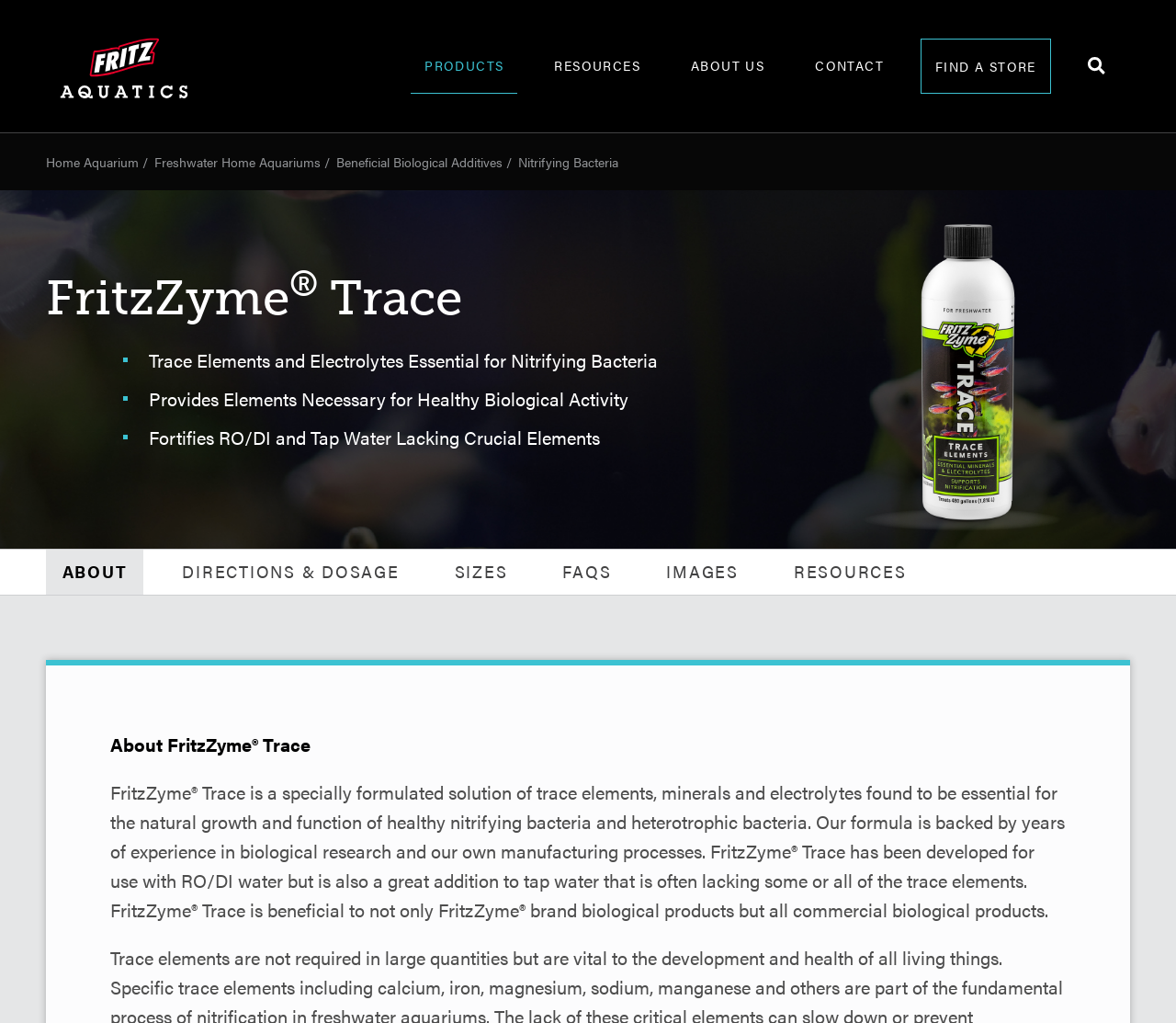Determine the bounding box coordinates of the area to click in order to meet this instruction: "Learn more about the company".

[0.576, 0.038, 0.662, 0.092]